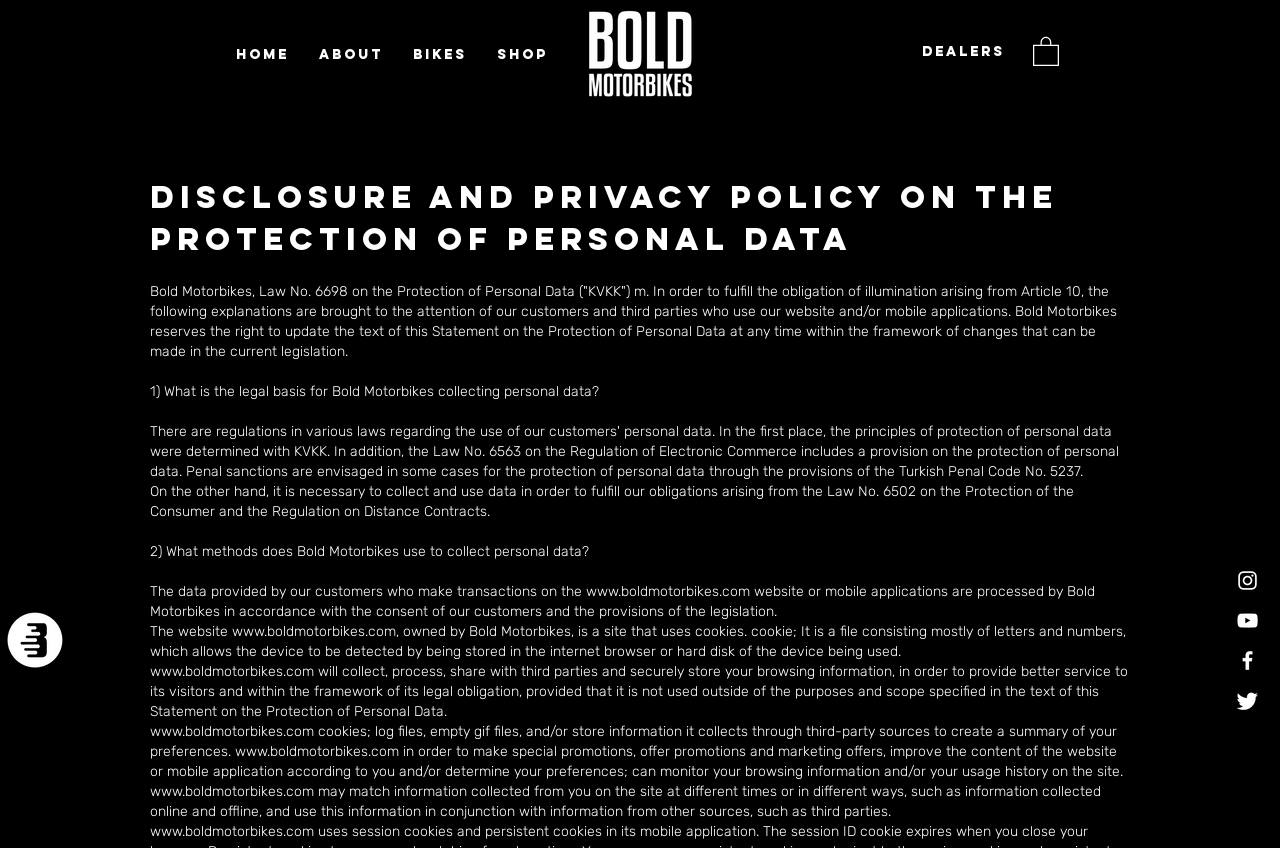Please identify the bounding box coordinates of the element that needs to be clicked to execute the following command: "Click on Shop". Provide the bounding box using four float numbers between 0 and 1, formatted as [left, top, right, bottom].

[0.377, 0.046, 0.44, 0.084]